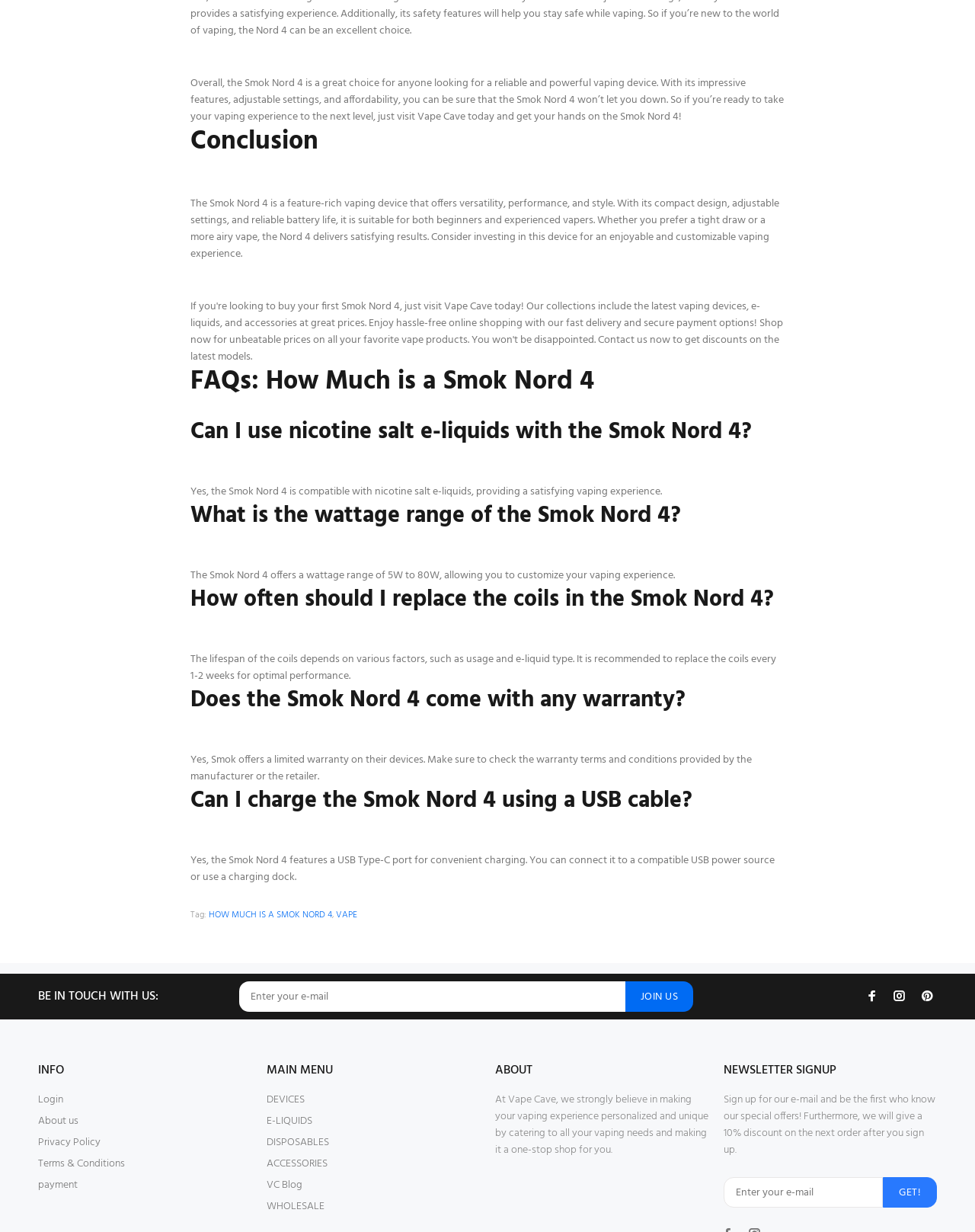What is the main topic of this webpage?
Using the details shown in the screenshot, provide a comprehensive answer to the question.

Based on the content of the webpage, it appears to be a review or informational page about the Smok Nord 4, a vaping device. The page provides details about the device's features, specifications, and usage.